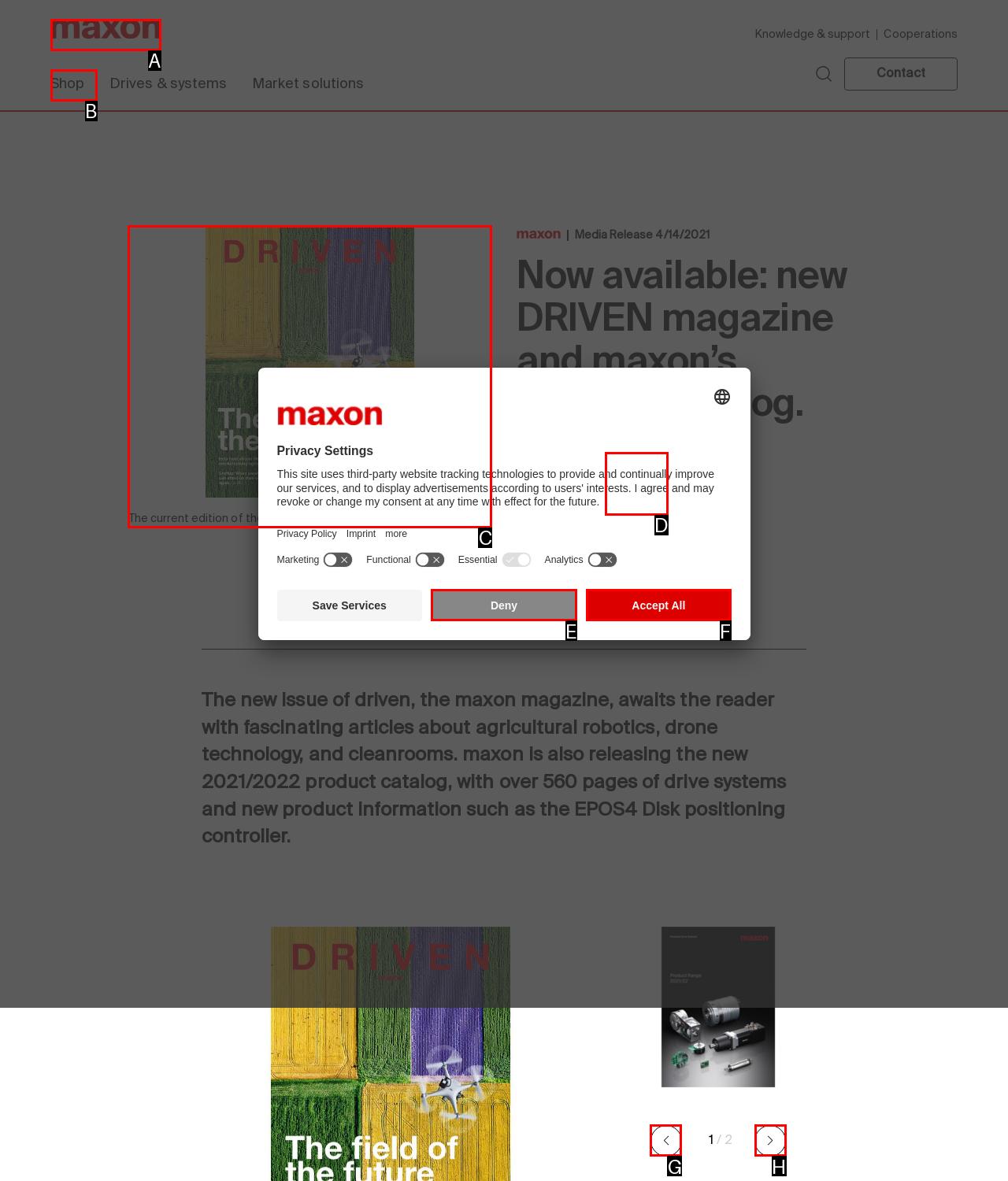Given the task: Click the 'Home' link, indicate which boxed UI element should be clicked. Provide your answer using the letter associated with the correct choice.

None